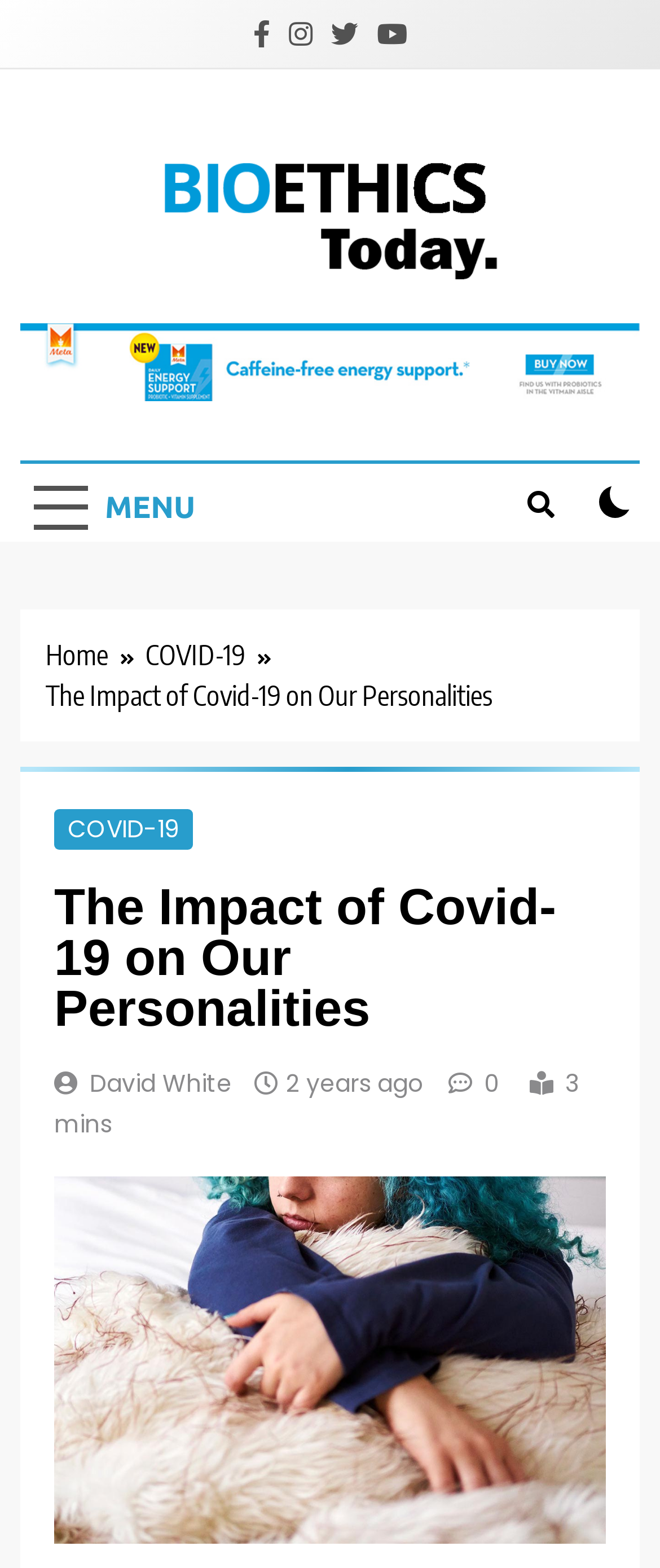What is the category of the article?
Answer the question based on the image using a single word or a brief phrase.

COVID-19